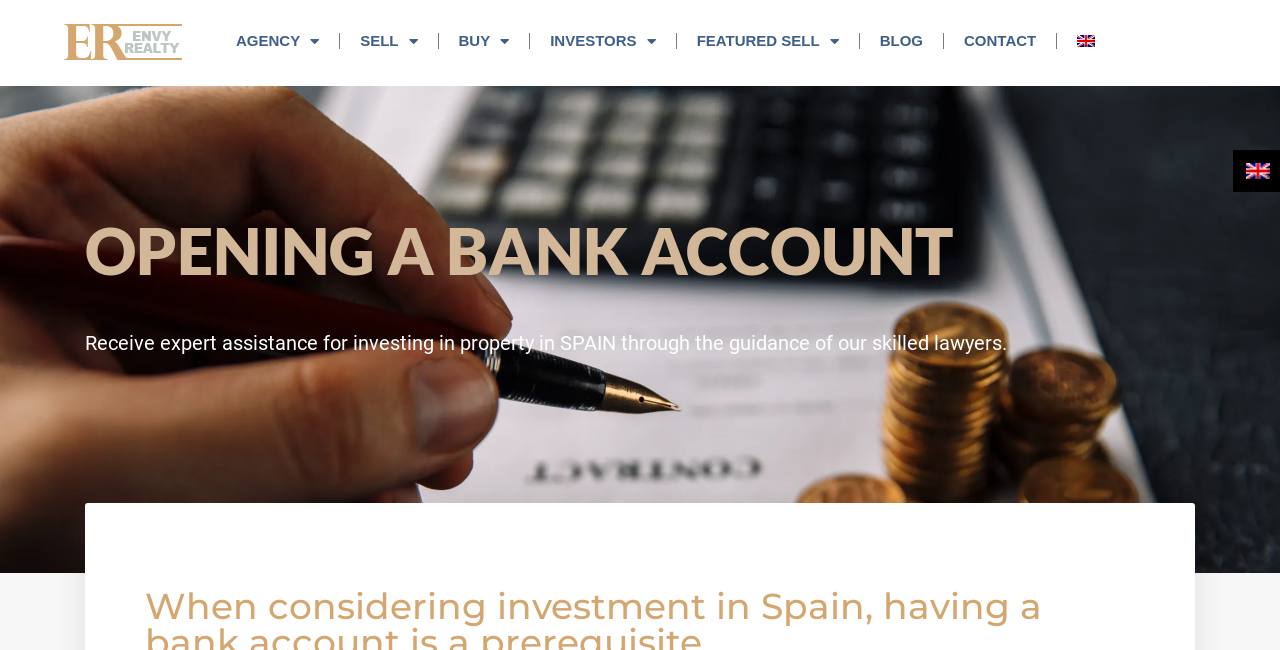What type of assistance is offered?
Kindly give a detailed and elaborate answer to the question.

The webpage offers expert assistance for investing in property in Spain through the guidance of skilled lawyers, as stated in the static text element.